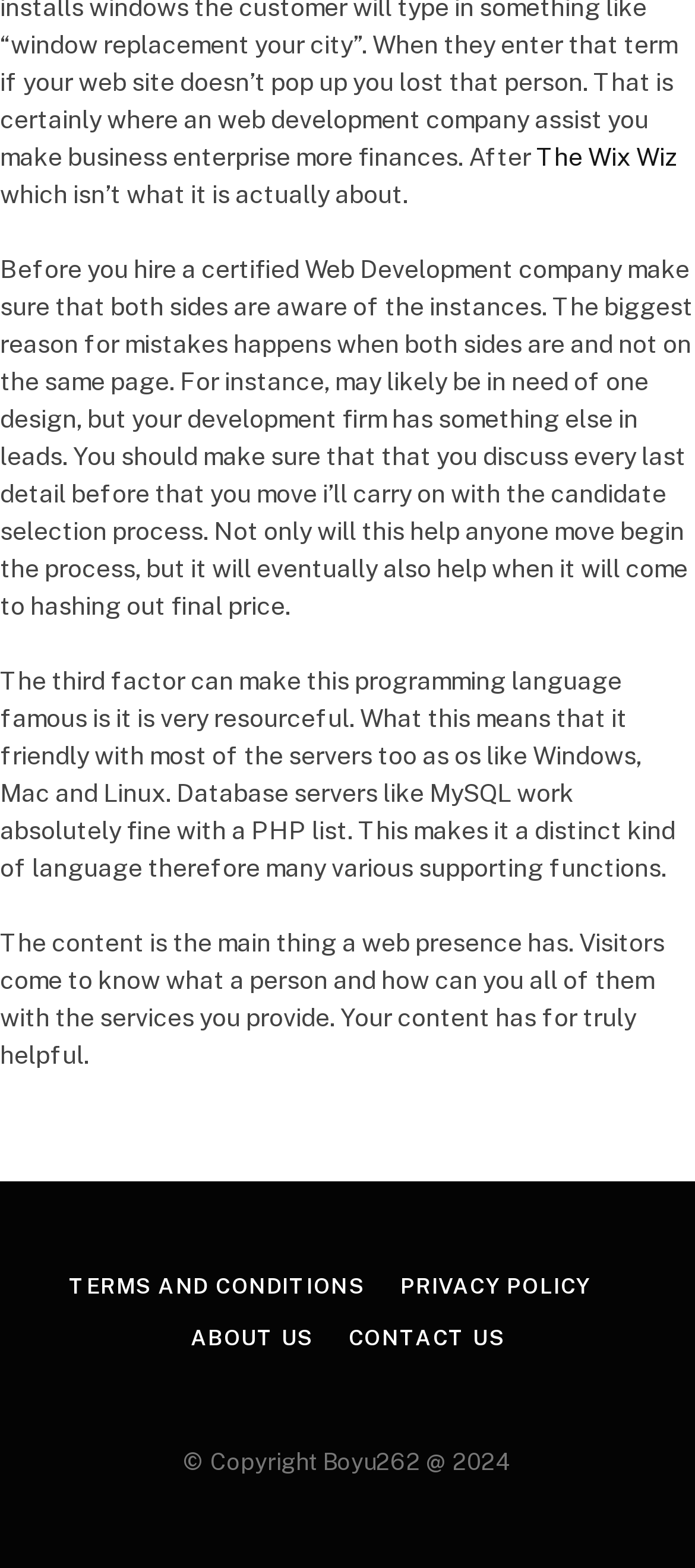What is the main thing a web presence has?
We need a detailed and exhaustive answer to the question. Please elaborate.

According to the webpage, the main thing a web presence has is content, which is what visitors come to know about a person or a business and how they can be helped with the services provided.